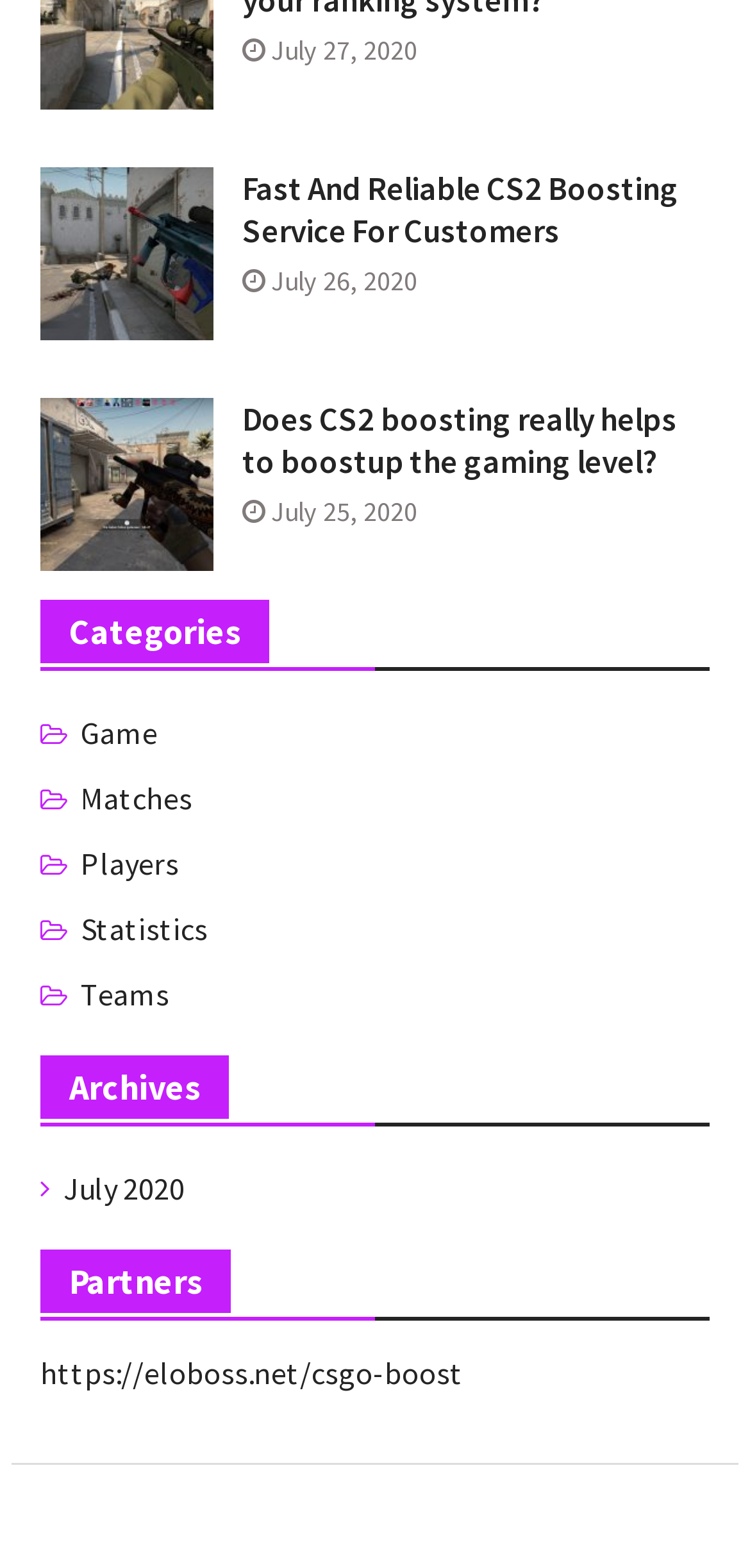Provide the bounding box coordinates of the section that needs to be clicked to accomplish the following instruction: "Click the link to learn about CS2 boosting service."

[0.323, 0.106, 0.905, 0.16]